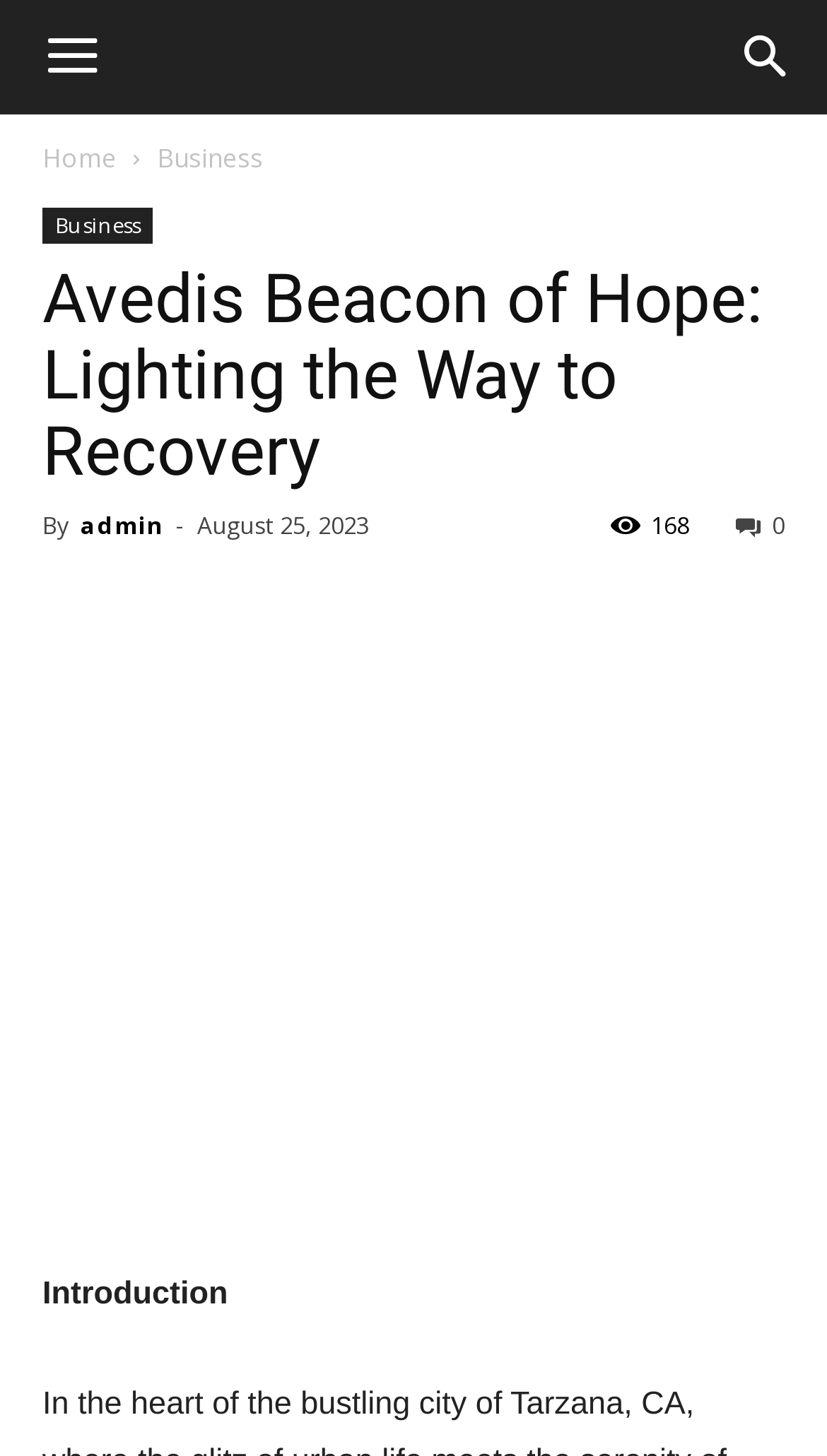What is the name of the organization?
By examining the image, provide a one-word or phrase answer.

Avedis Beacon of Hope